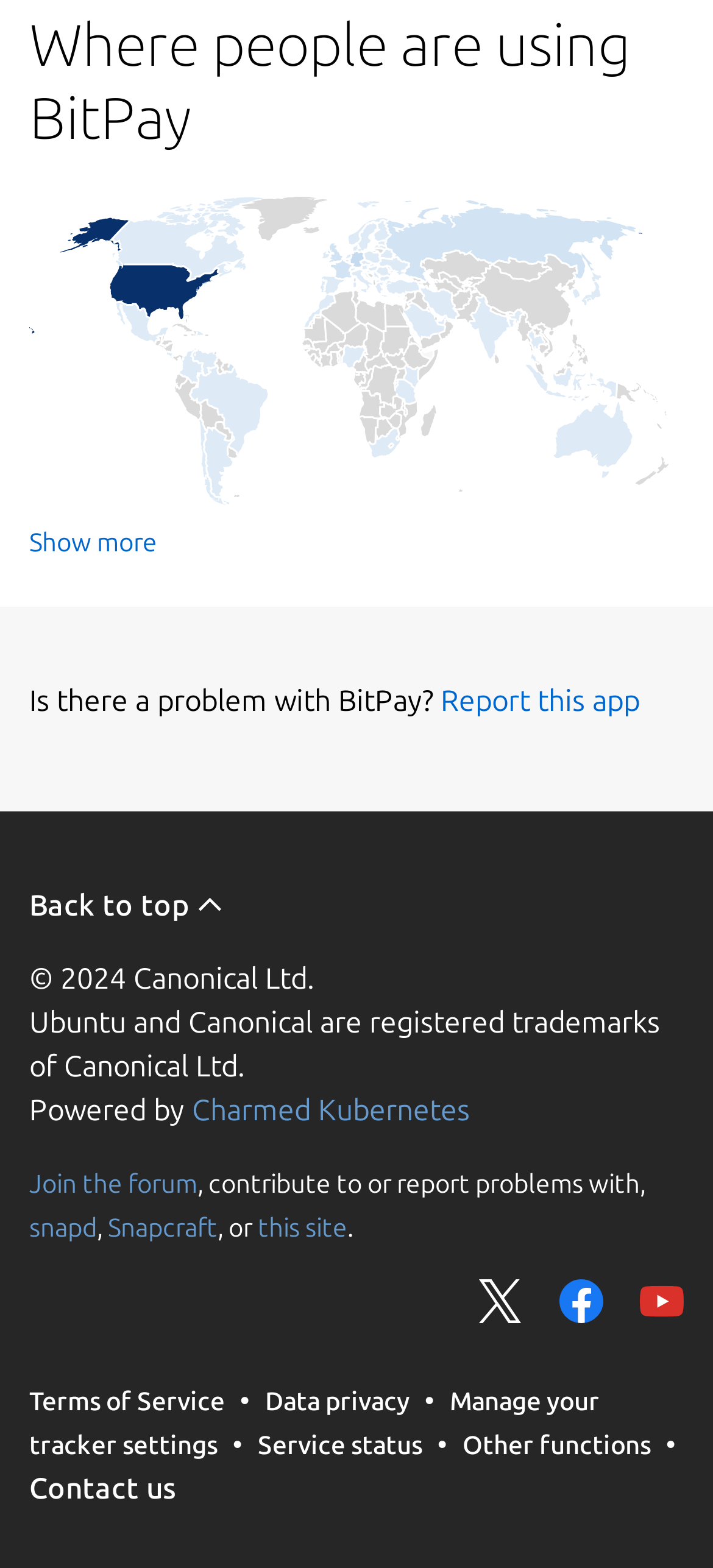Using the provided element description "Join the forum", determine the bounding box coordinates of the UI element.

[0.041, 0.745, 0.277, 0.764]